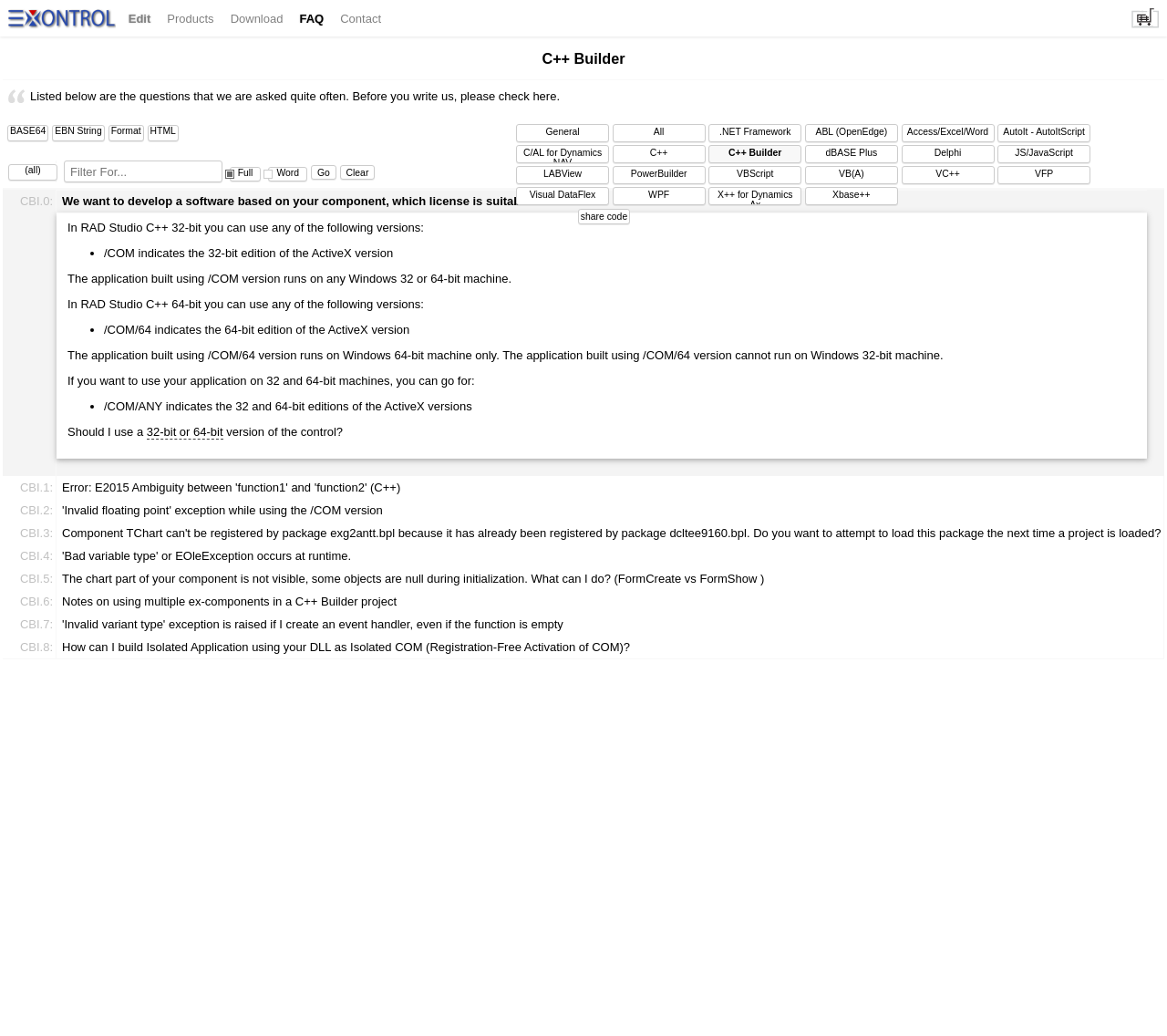What is the difference between /COM and /COM/64 versions?
Answer briefly with a single word or phrase based on the image.

/COM is for 32-bit, /COM/64 is for 64-bit